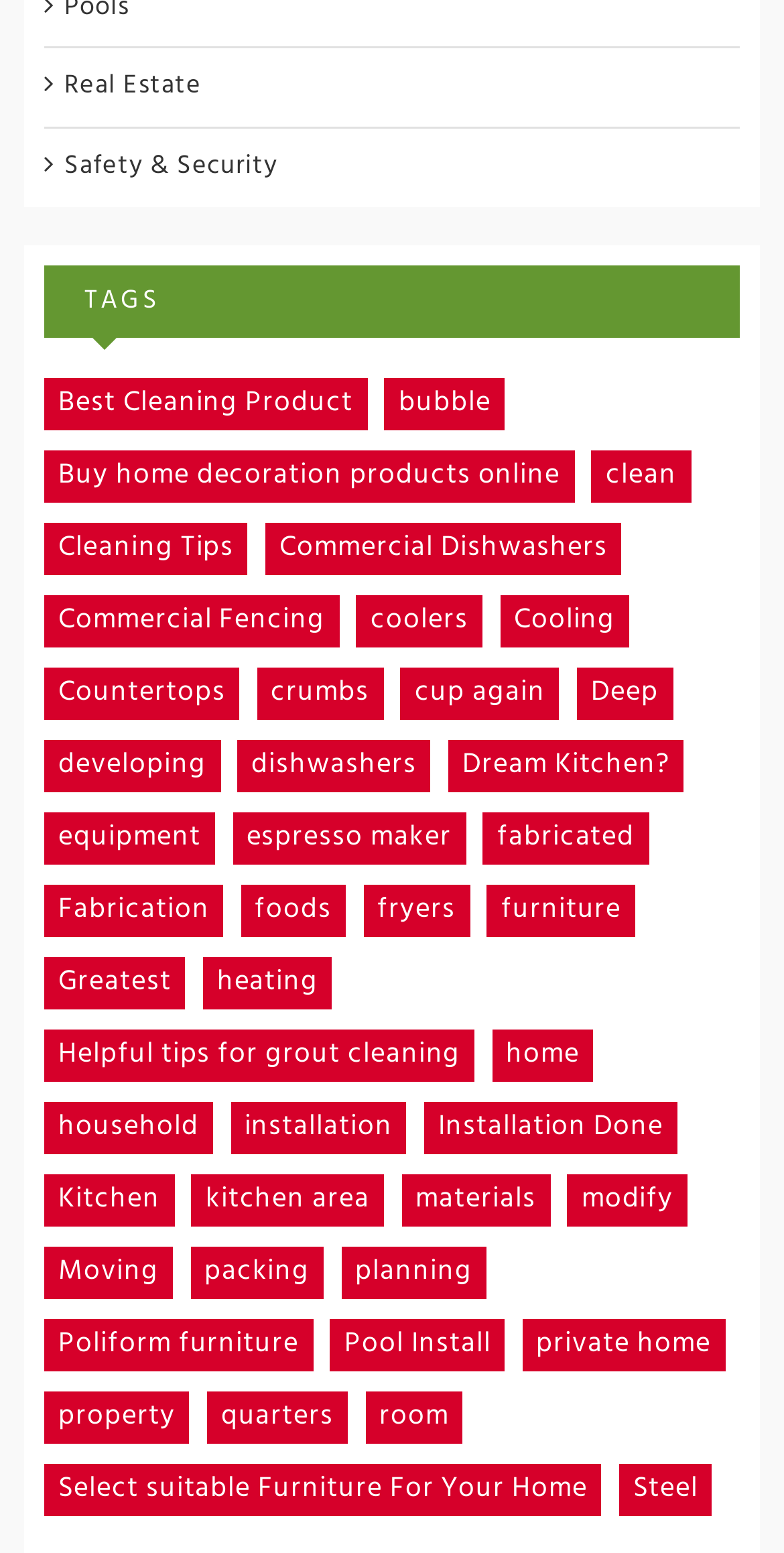Provide your answer in one word or a succinct phrase for the question: 
How many links have the word 'kitchen' in their text?

2